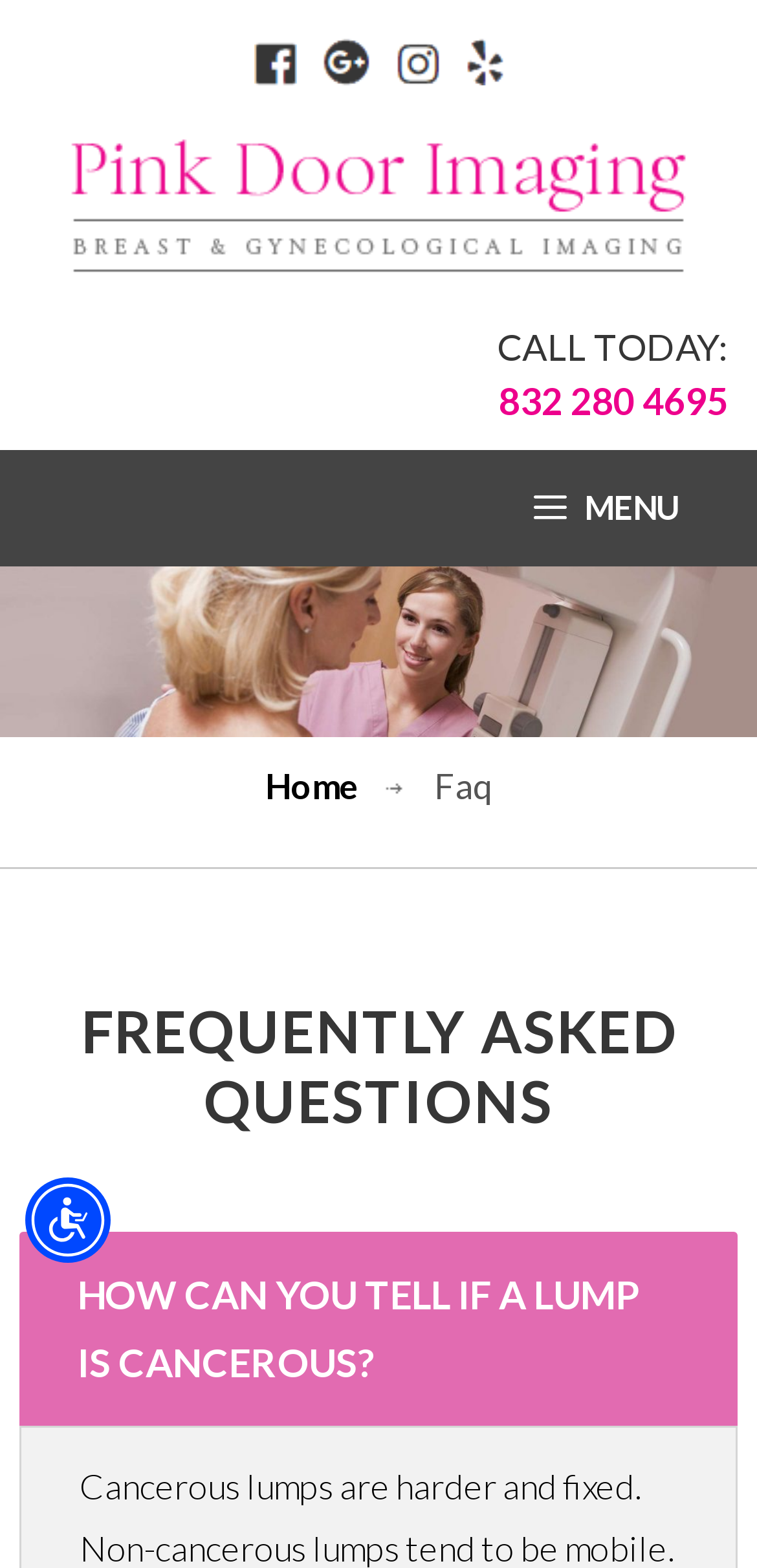Can you determine the bounding box coordinates of the area that needs to be clicked to fulfill the following instruction: "Click the 'Menu' button"?

None